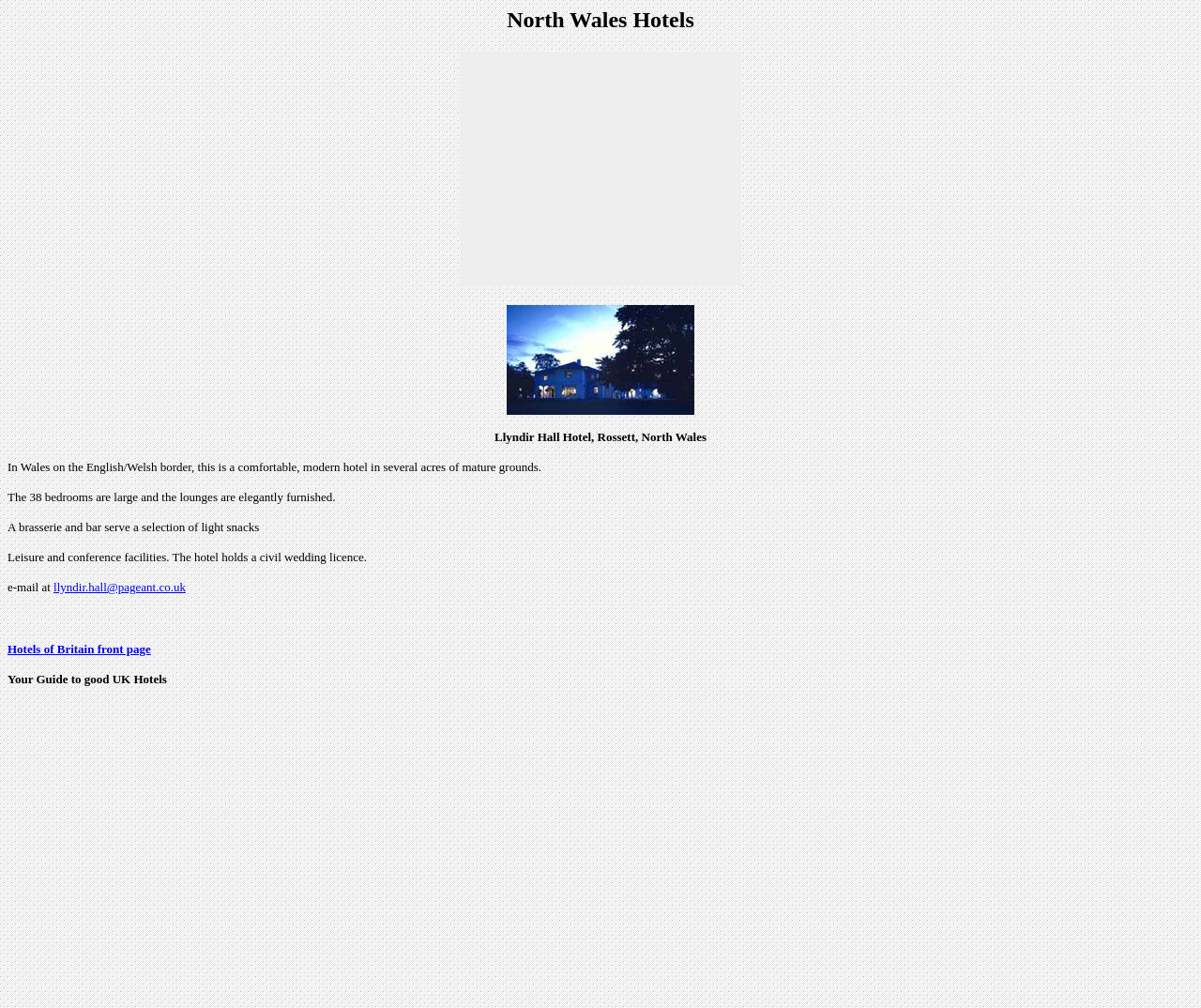Using the webpage screenshot, locate the HTML element that fits the following description and provide its bounding box: "Hotels of Britain front page".

[0.006, 0.637, 0.126, 0.651]